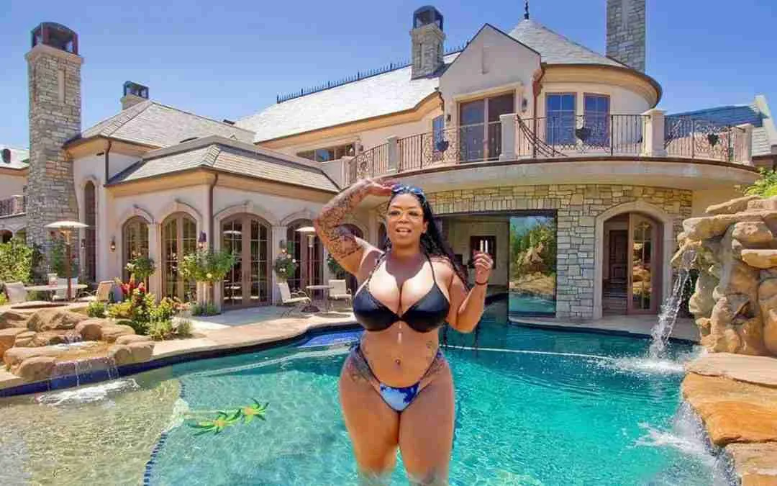What feature is cascading over rocks in the pool area?
Use the information from the screenshot to give a comprehensive response to the question.

The pool area is enhanced by lush greenery and beautifully arranged landscaping, which includes a small waterfall that cascades over rocks, creating a serene and peaceful atmosphere.